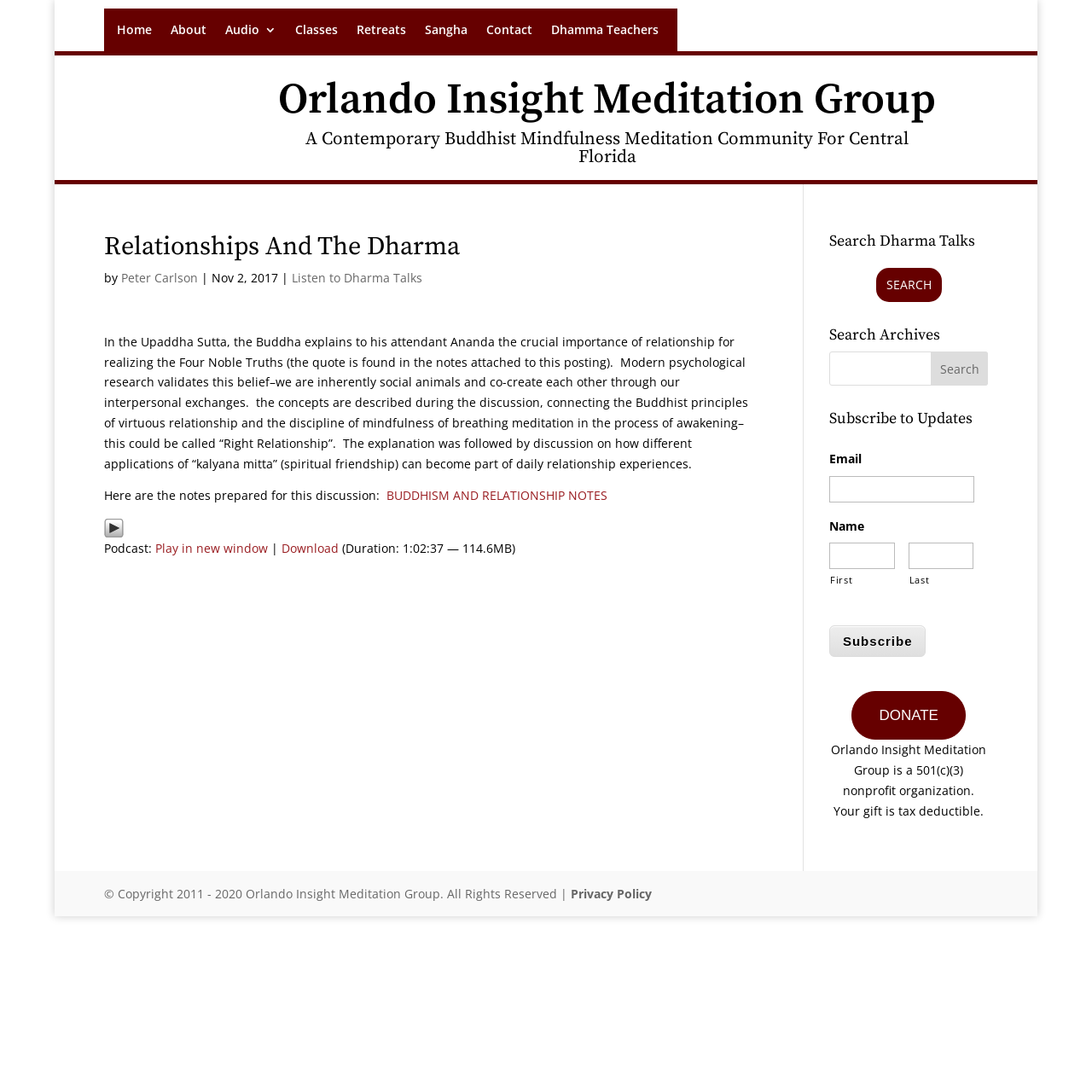Identify the bounding box coordinates for the UI element that matches this description: "Play in new window".

[0.142, 0.495, 0.245, 0.51]